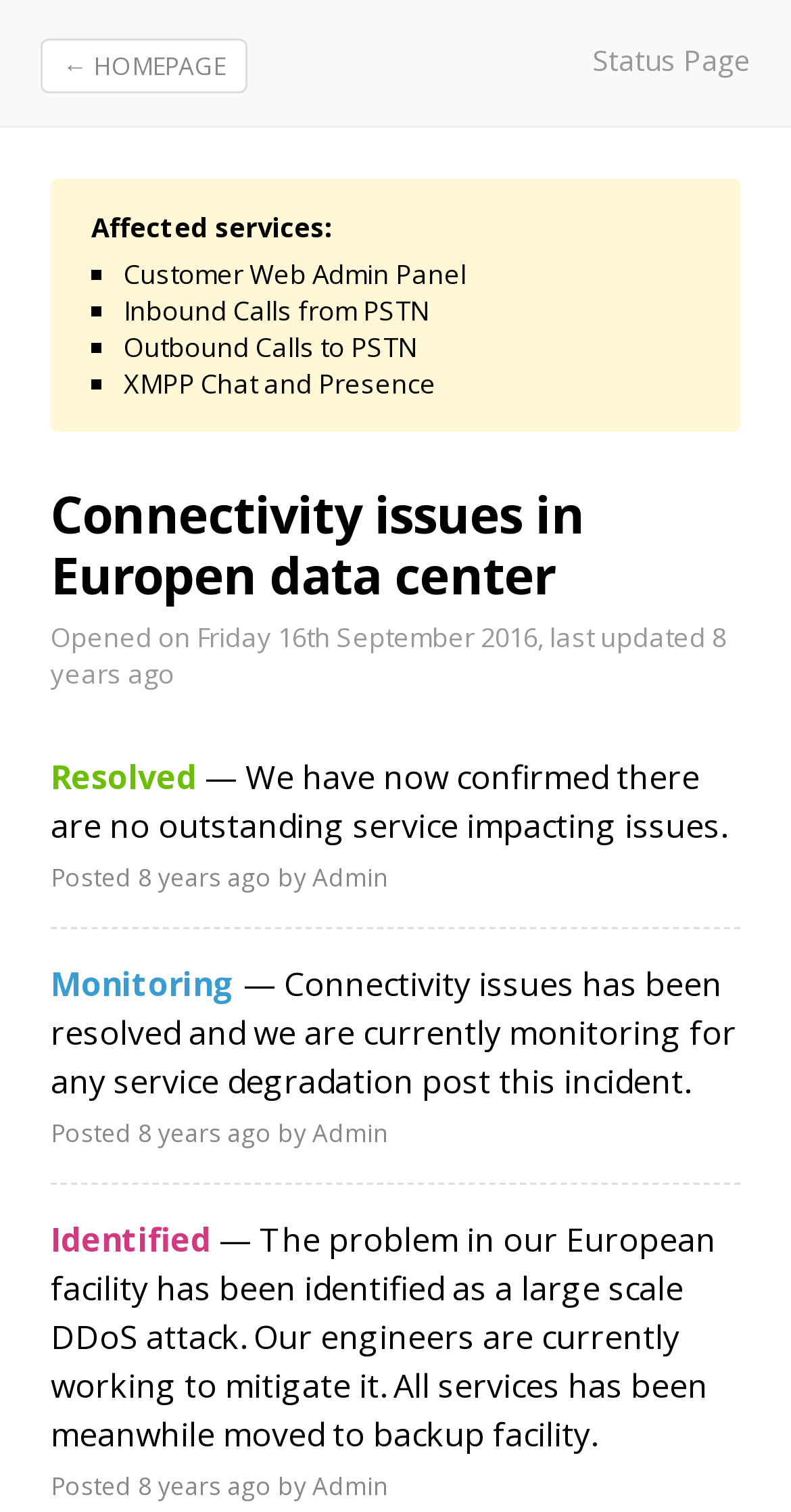Based on the image, give a detailed response to the question: How many updates are listed on the page?

I counted the number of 'Posted' static text elements, which are 3, and each of them corresponds to a specific update. Therefore, there are 3 updates listed on the page.